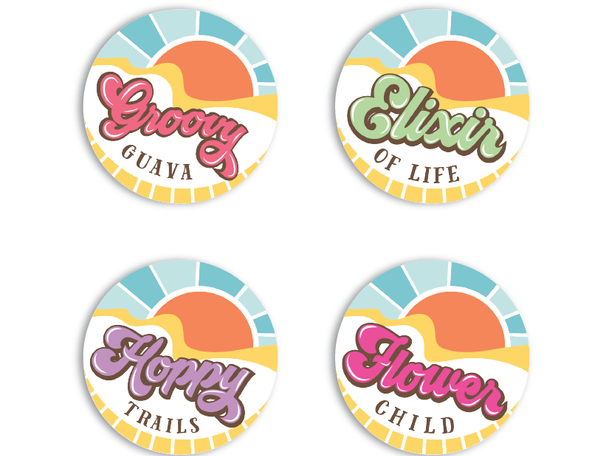Explain what the image portrays in a detailed manner.

The image features a vibrant and colorful arrangement of four circular labels, each showcasing whimsical text and playful designs. 

1. **Top Left**: "Groovy" is styled in a bold pink script, paired with "Guava" in a more understated font, set against a backdrop of soft pastel colors that include yellow and light blue. A stylized sun rises behind the text, adding warmth to the design.
   
2. **Top Right**: "Elixir" appears prominently in a lively green font, with "OF LIFE" in a more simplistic white typeface below it. The sun motif reappears, enhancing a fresh and inviting feel.

3. **Bottom Left**: "Hoppy" is displayed in a playful purple font, accompanied by "TRAILS" beneath it. This label also utilizes a light blue and yellow palette in the background, echoing a sunny and cheerful theme.

4. **Bottom Right**: "Flower" is rendered in a soft pink style, paired with "CHILD" in a whimsical font. This label mirrors the sunny, pastel aesthetic of the others, creating a cohesive look among the four.

Together, these labels convey a fun, lighthearted vibe, ideal for products related to beverages or lifestyle, suggesting a focus on freshness and creativity.